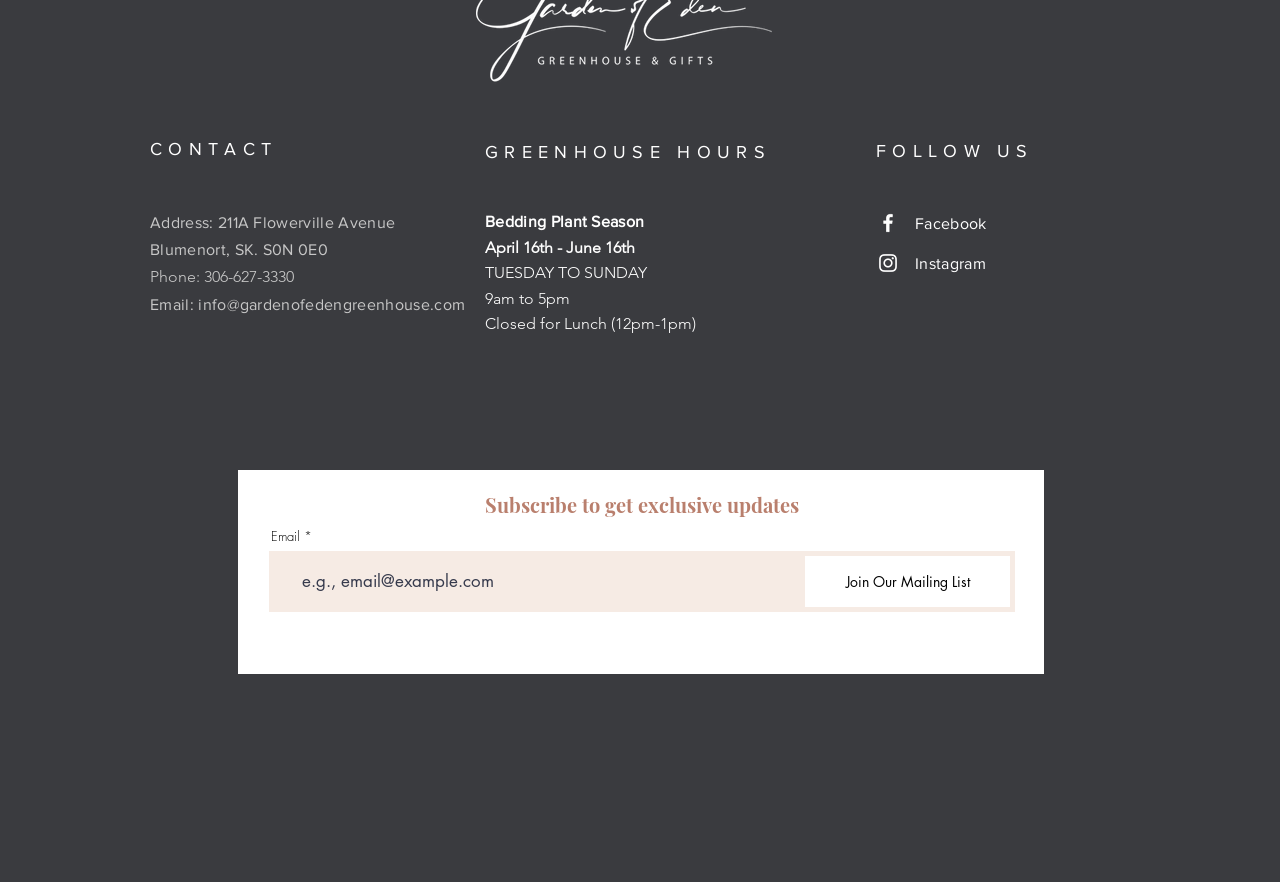Give a one-word or short-phrase answer to the following question: 
What are the hours of operation for the greenhouse?

9am to 5pm